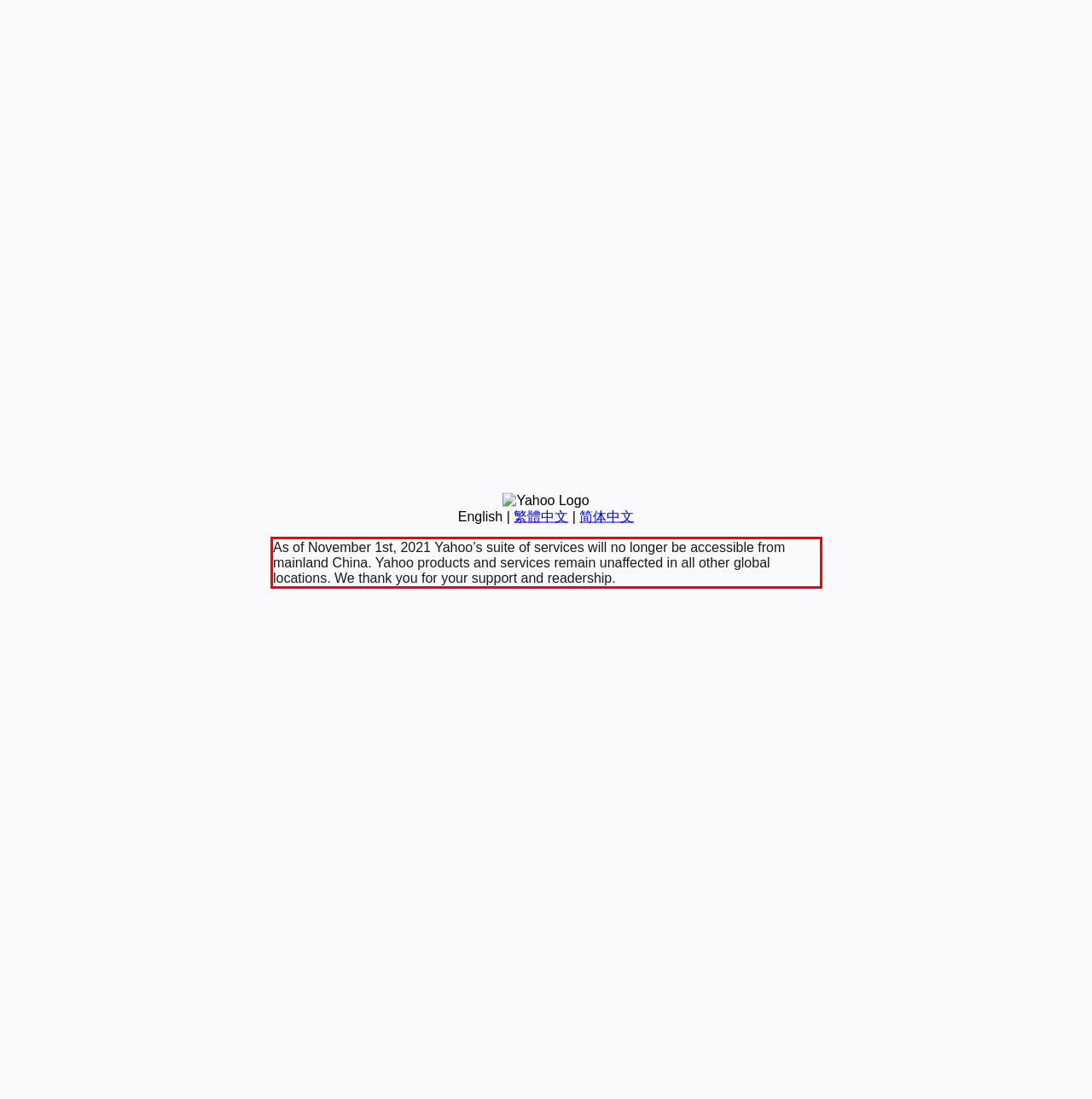Your task is to recognize and extract the text content from the UI element enclosed in the red bounding box on the webpage screenshot.

As of November 1st, 2021 Yahoo’s suite of services will no longer be accessible from mainland China. Yahoo products and services remain unaffected in all other global locations. We thank you for your support and readership.